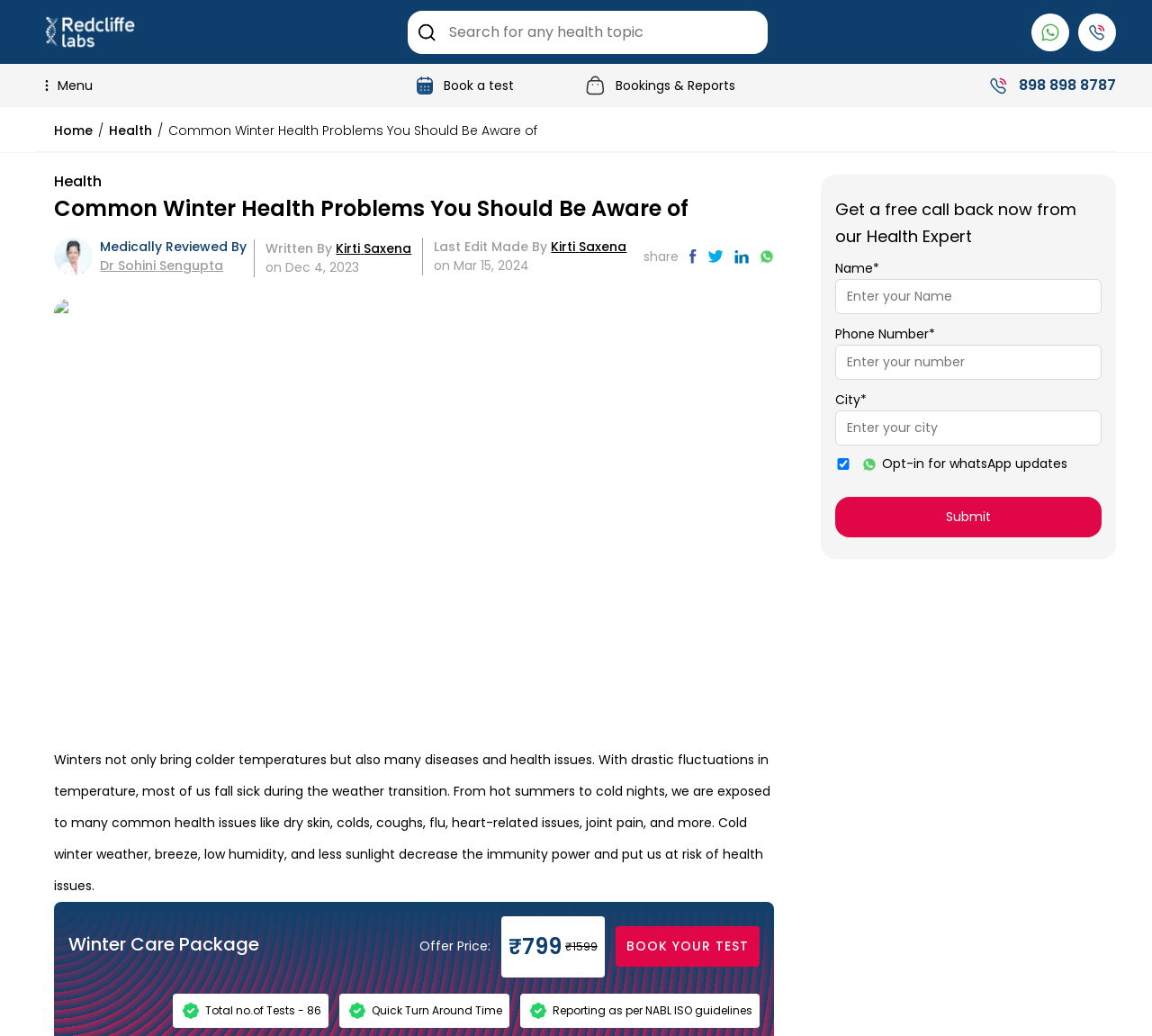What is the purpose of the 'Get a free call back now from our Health Expert' section?
Refer to the image and provide a detailed answer to the question.

The 'Get a free call back now from our Health Expert' section is a form that allows users to enter their name, phone number, and city to get a free call back from a health expert, likely to discuss their health concerns or queries.